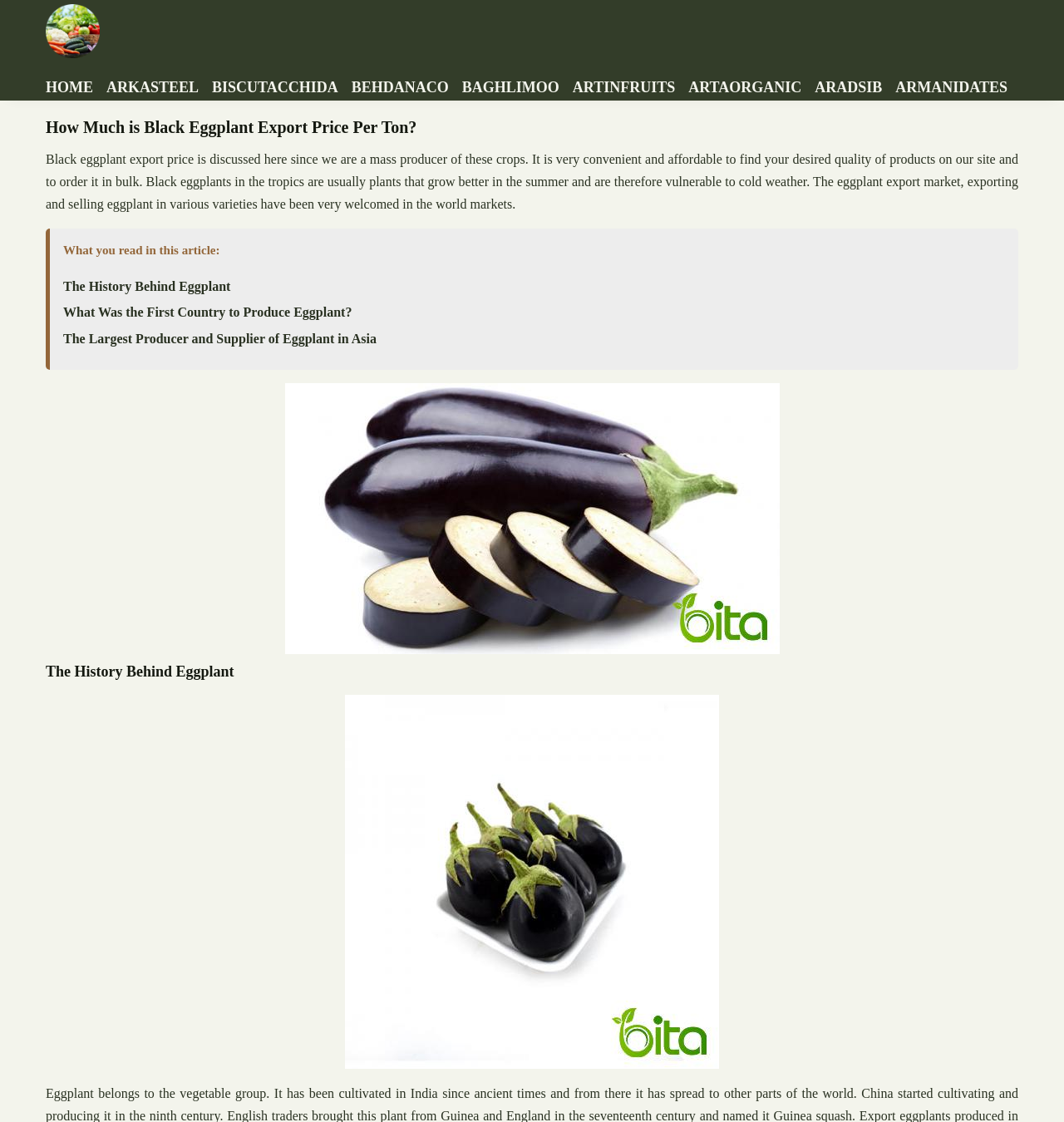Pinpoint the bounding box coordinates of the clickable element needed to complete the instruction: "Navigate to HOME page". The coordinates should be provided as four float numbers between 0 and 1: [left, top, right, bottom].

[0.043, 0.067, 0.088, 0.089]